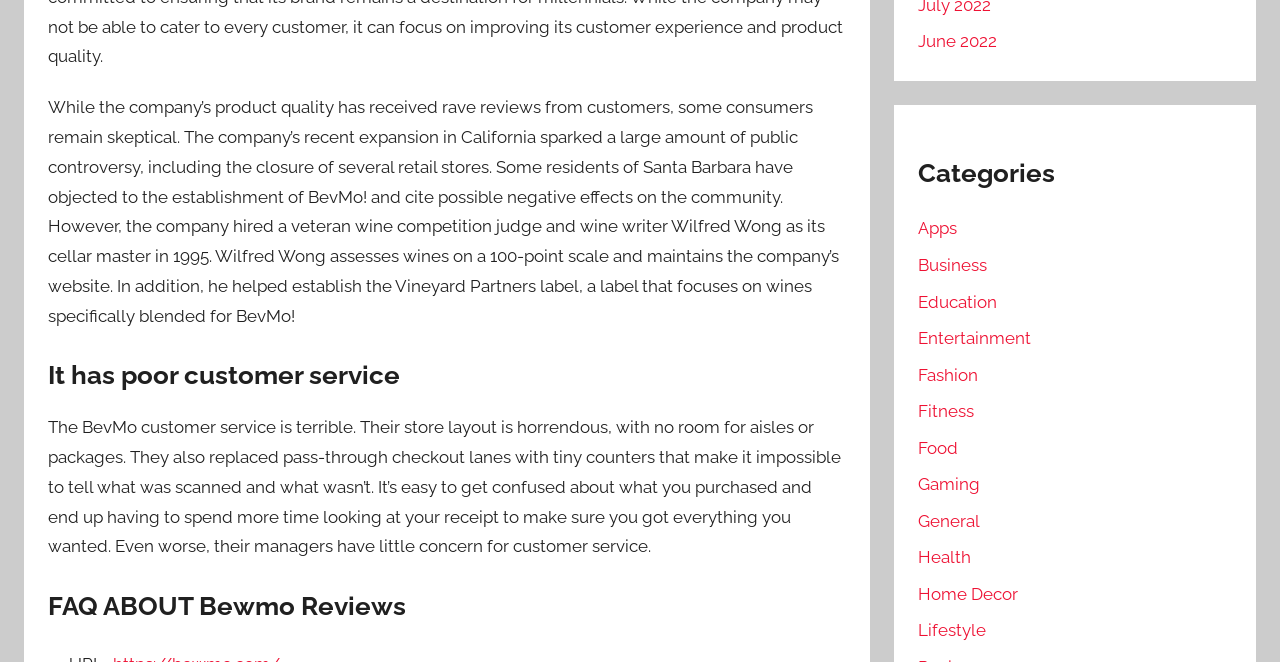What is the topic of the first paragraph?
Using the information presented in the image, please offer a detailed response to the question.

The first paragraph discusses BevMo!, a company that has received rave reviews from customers, but also faced controversy and criticism, including the closure of retail stores and concerns about its impact on the community.